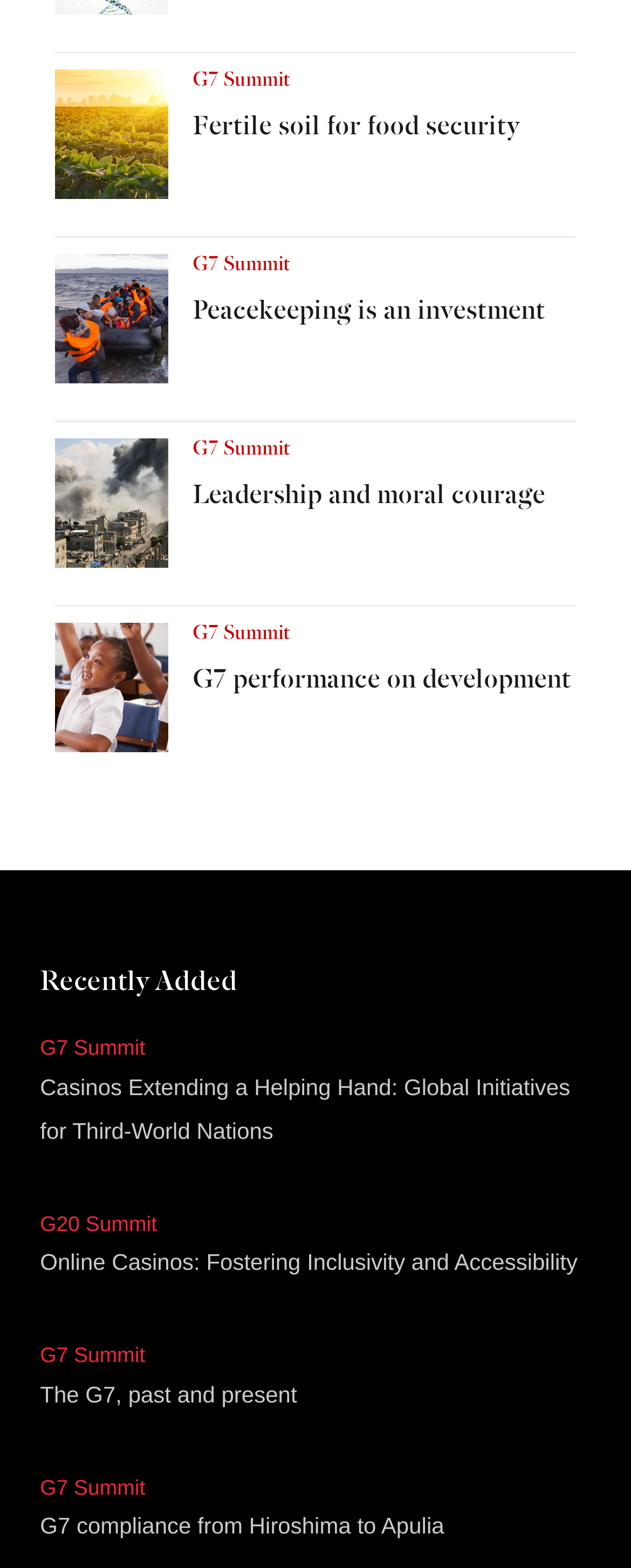What is the category of the links listed at the bottom of the webpage?
Examine the image closely and answer the question with as much detail as possible.

The links listed at the bottom of the webpage, such as 'G7 Summit', 'G20 Summit', and others, suggest that they are related to summits, which is the category they belong to.